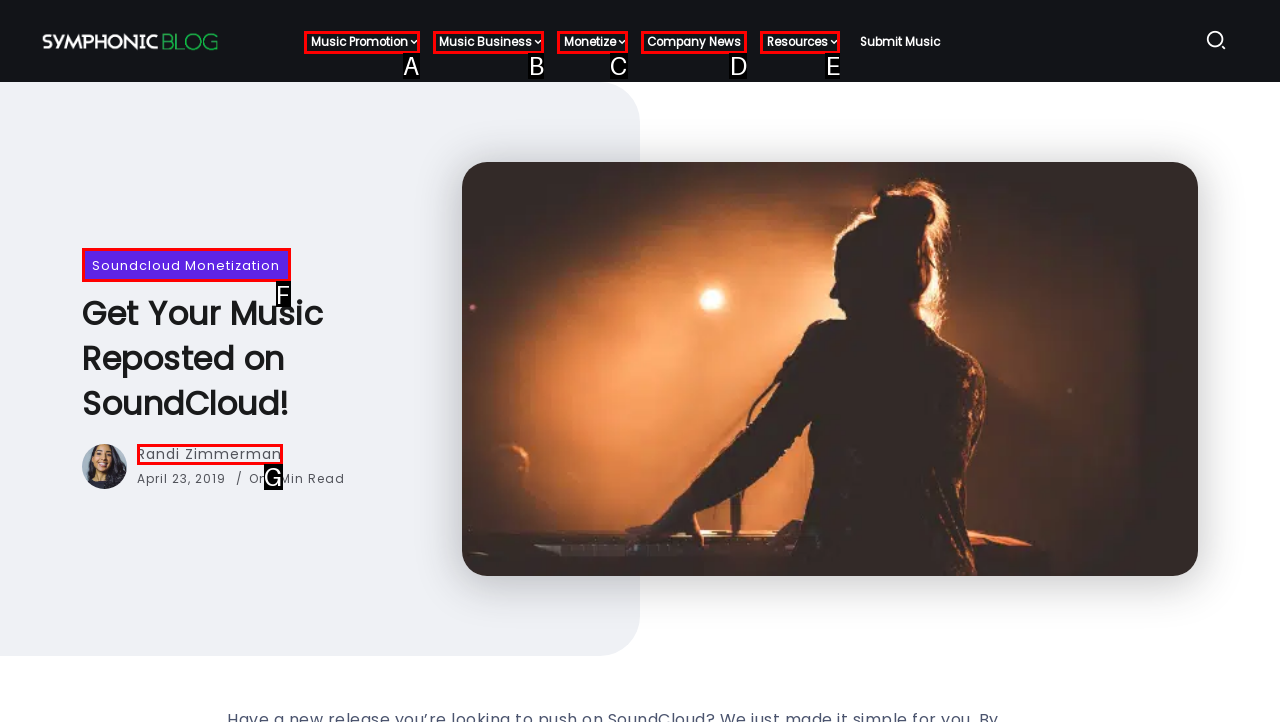From the provided choices, determine which option matches the description: Resources. Respond with the letter of the correct choice directly.

E